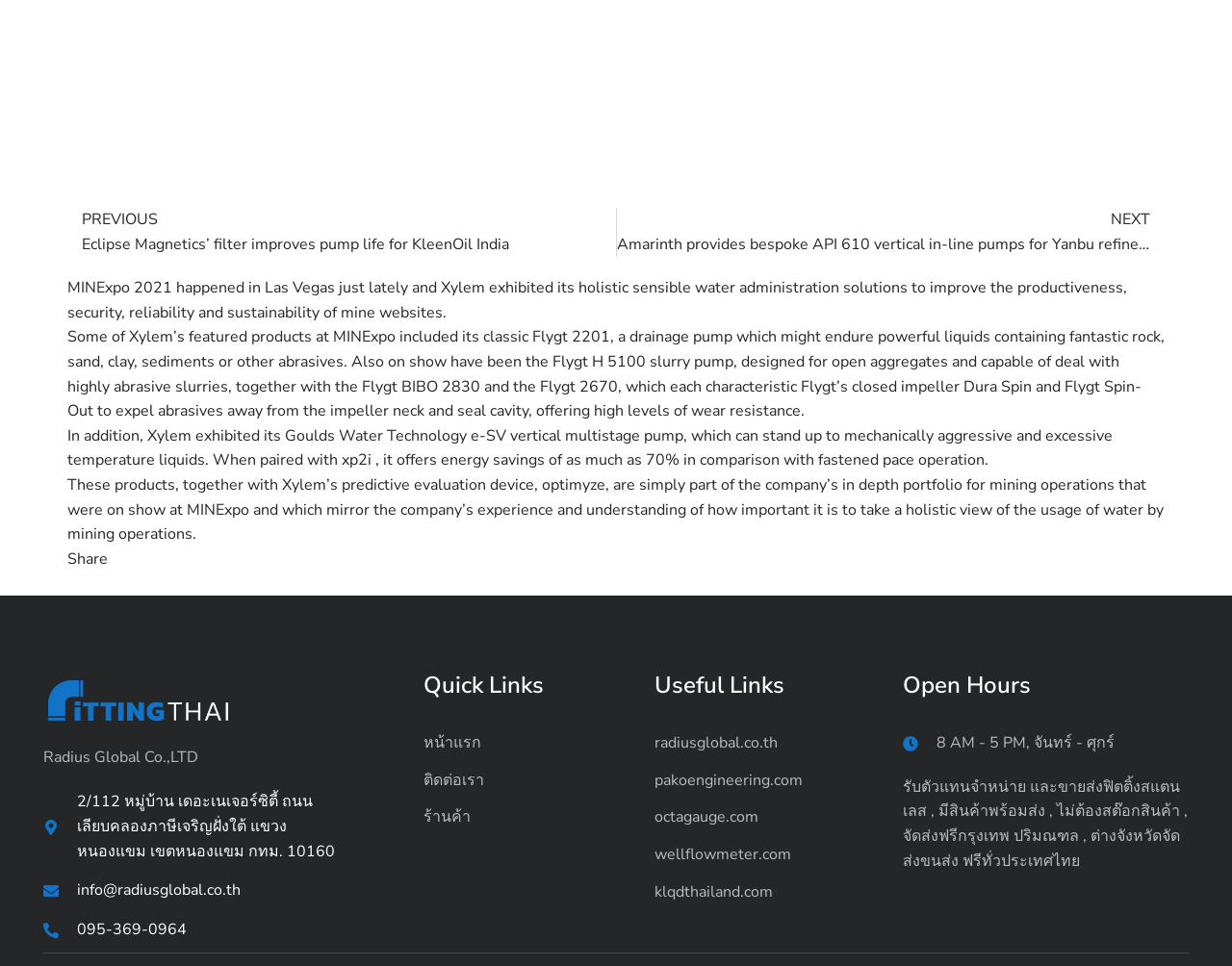Pinpoint the bounding box coordinates of the clickable element needed to complete the instruction: "Go to 'หน้าแรก'". The coordinates should be provided as four float numbers between 0 and 1: [left, top, right, bottom].

[0.344, 0.757, 0.523, 0.783]